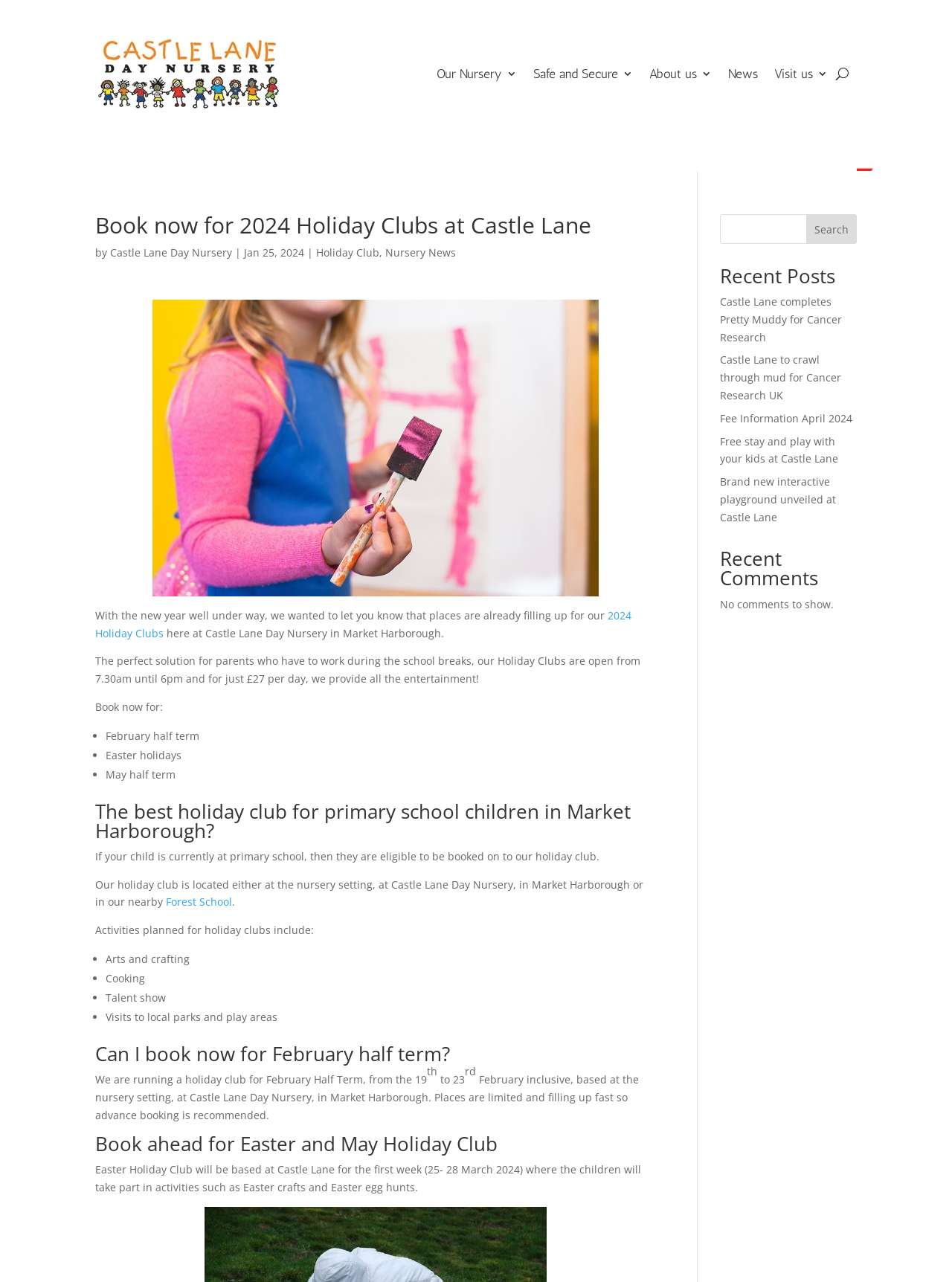Identify the bounding box of the UI element that matches this description: "Fee Information April 2024".

[0.756, 0.321, 0.895, 0.332]